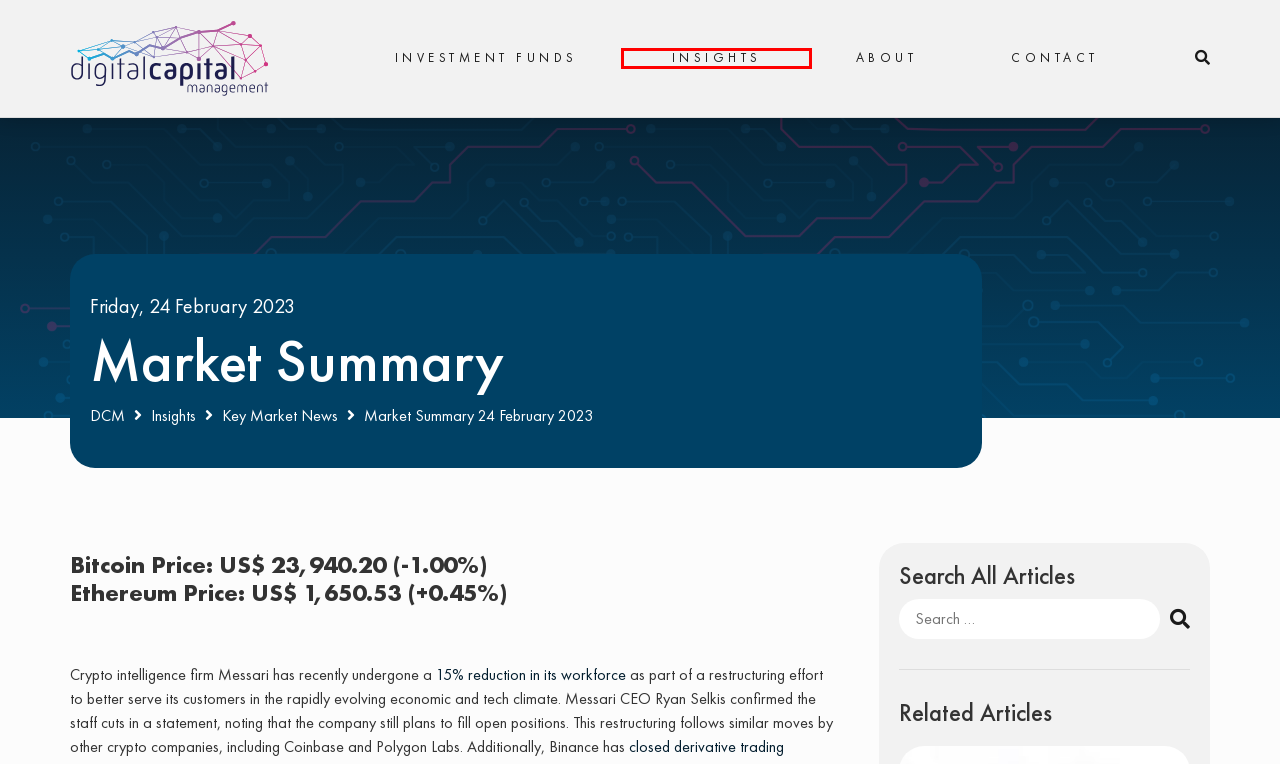Analyze the screenshot of a webpage with a red bounding box and select the webpage description that most accurately describes the new page resulting from clicking the element inside the red box. Here are the candidates:
A. Key Market News - Digital Capital Management
B. Contact - Digital Capital Management
C. Market Summary 31 May 2024 - Digital Capital Management
D. Digital Capital Management - Australia's First Digital Asset Investment Manager
E. Privacy - Digital Capital Management
F. About - Digital Capital Management
G. Cryptocurrency News and Insights - Digital Capital Management
H. Investment Funds - Digital Capital Management

G